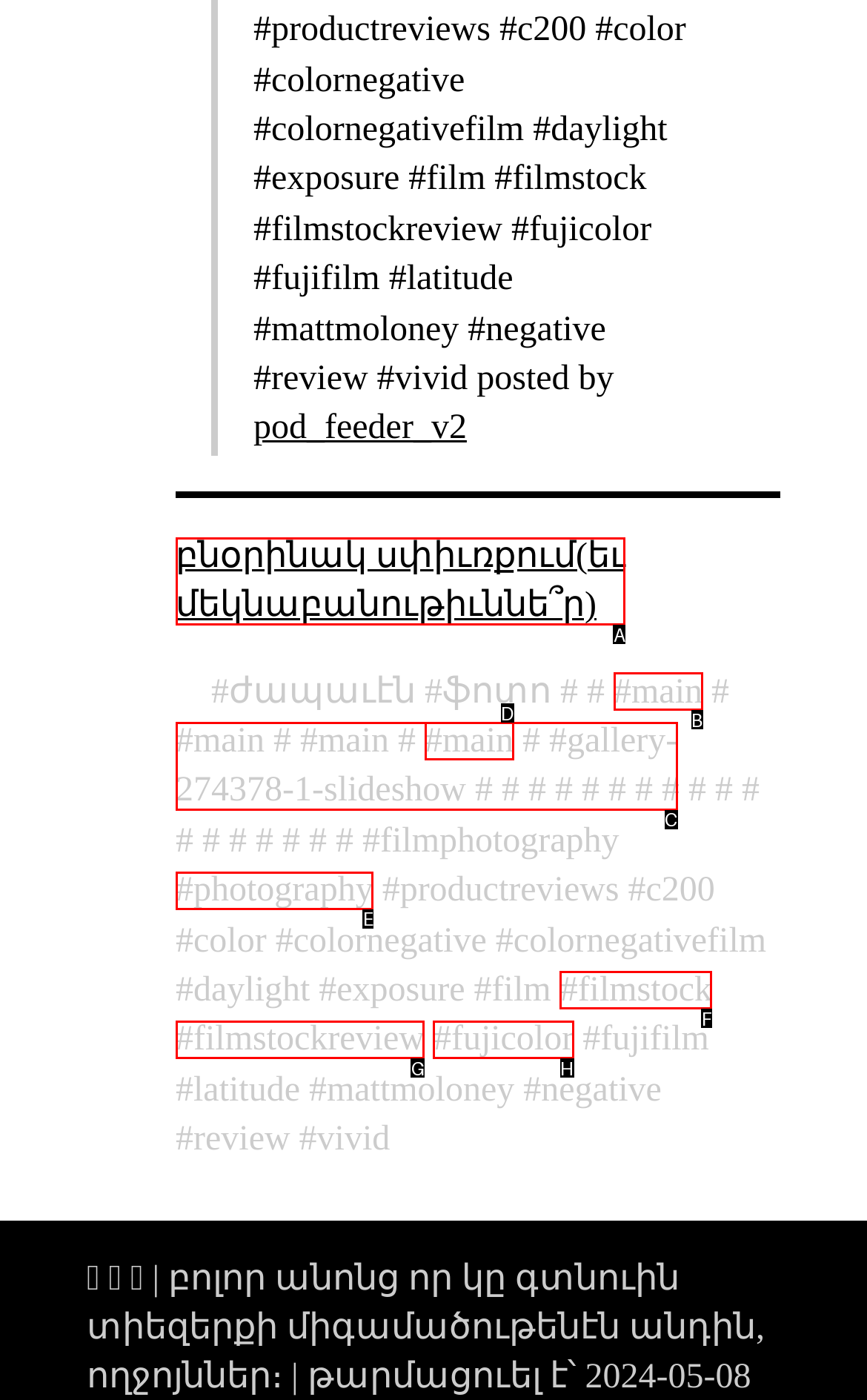Identify the HTML element that matches the description: բնօրինակ սփիւռքում(եւ մեկնաբանութիւննե՞ր)
Respond with the letter of the correct option.

A